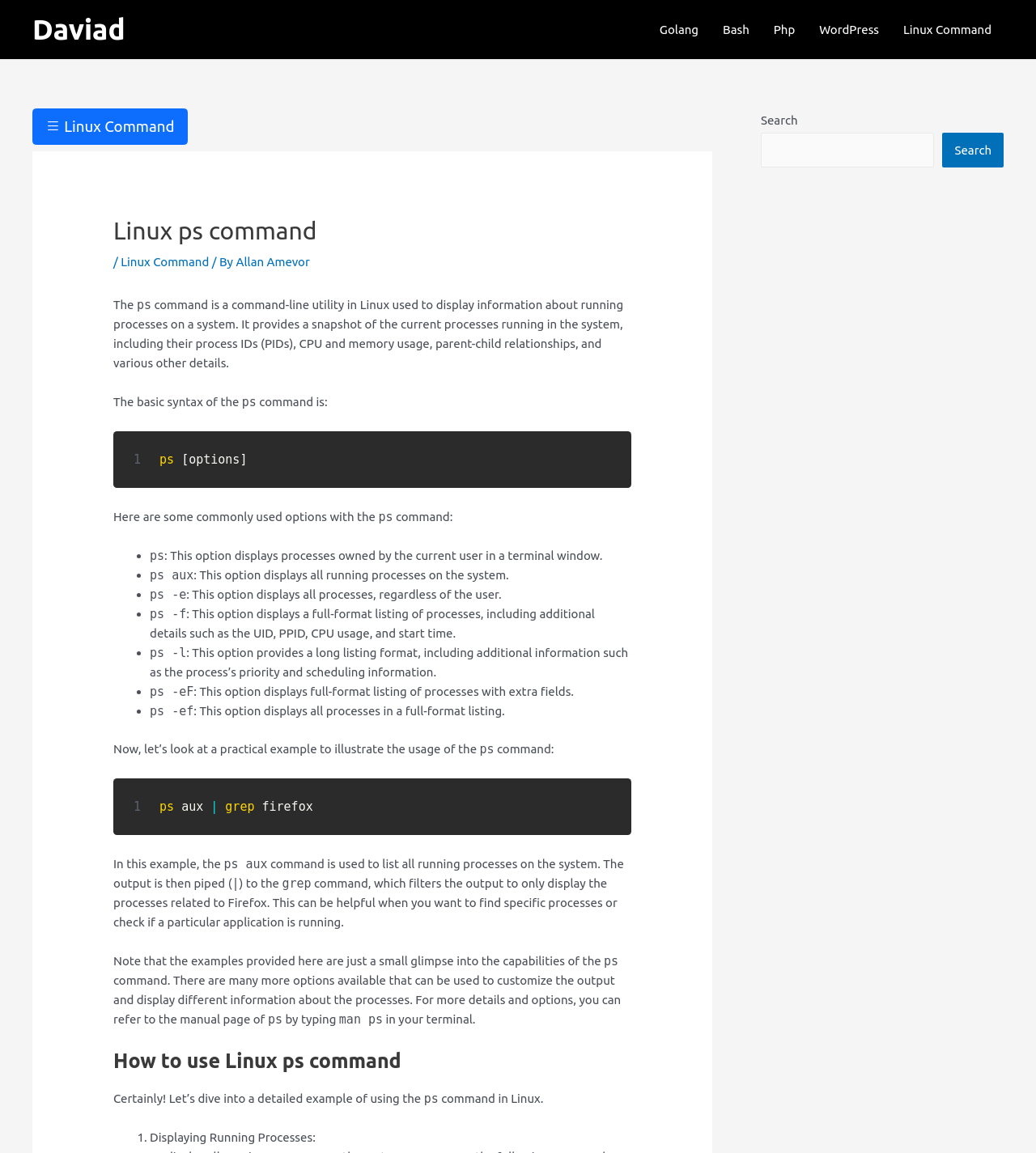Please indicate the bounding box coordinates of the element's region to be clicked to achieve the instruction: "Click on the Golang link". Provide the coordinates as four float numbers between 0 and 1, i.e., [left, top, right, bottom].

[0.625, 0.001, 0.686, 0.05]